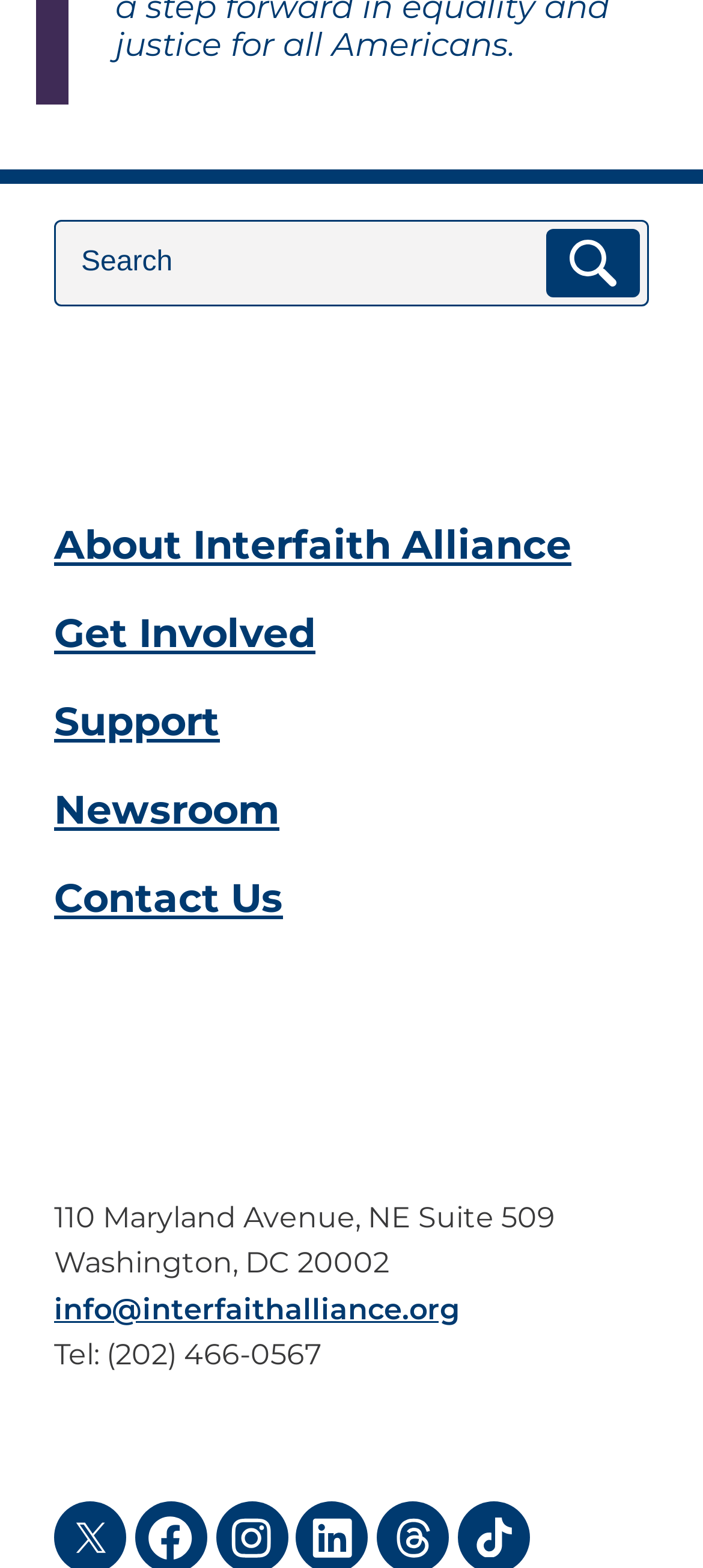What is the email address of Interfaith Alliance?
Answer briefly with a single word or phrase based on the image.

info@interfaithalliance.org